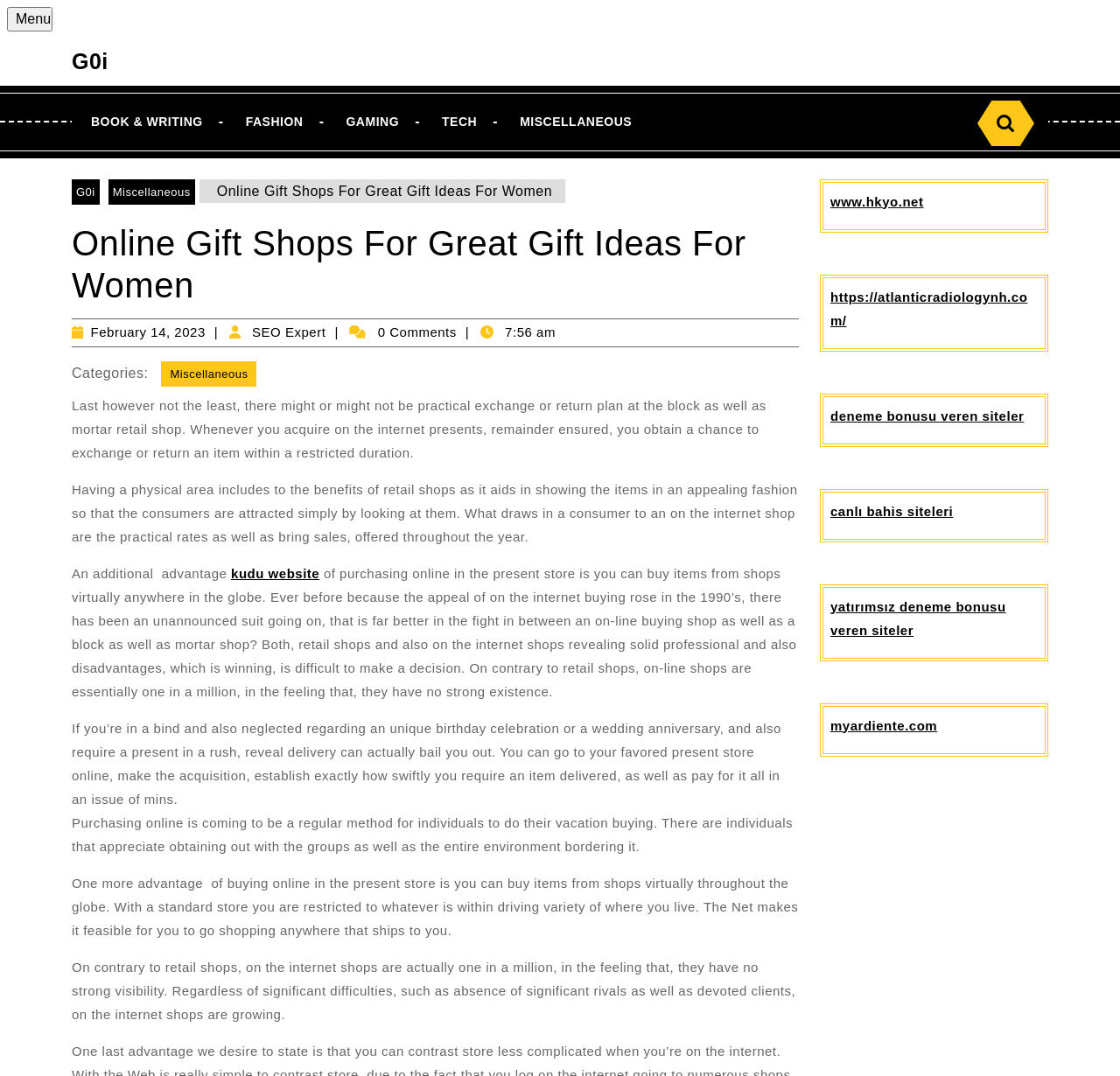Please locate the bounding box coordinates of the region I need to click to follow this instruction: "Click on the 'BOOK & WRITING' link".

[0.064, 0.087, 0.198, 0.139]